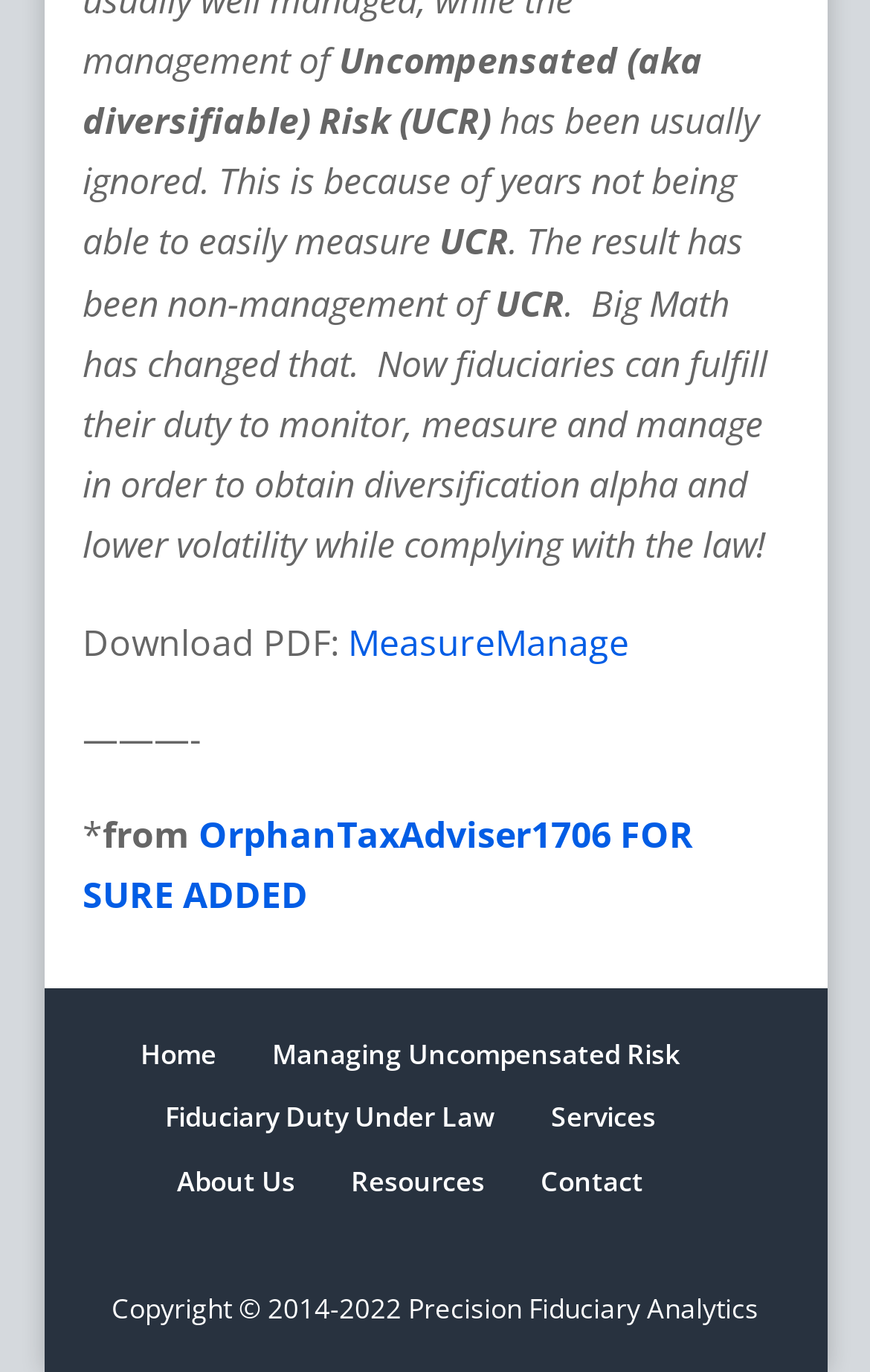What is the purpose of fiduciaries according to this webpage?
Provide an in-depth and detailed answer to the question.

According to the static text element '. Big Math has changed that. Now fiduciaries can fulfill their duty to monitor, measure and manage in order to obtain diversification alpha and lower volatility while complying with the law!', the purpose of fiduciaries is to monitor, measure and manage.